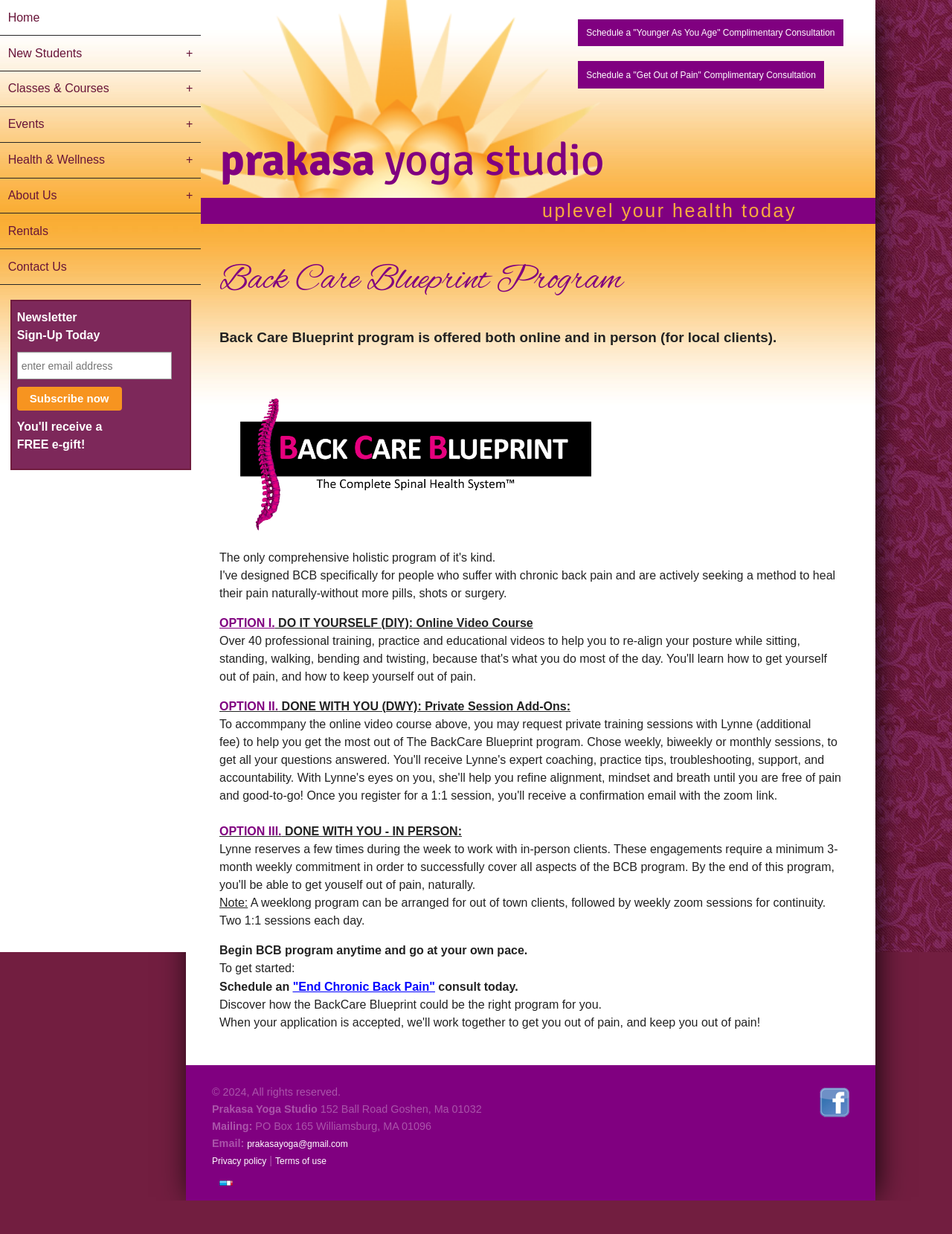Locate the bounding box coordinates of the element that should be clicked to execute the following instruction: "Subscribe to the newsletter".

[0.018, 0.314, 0.128, 0.333]